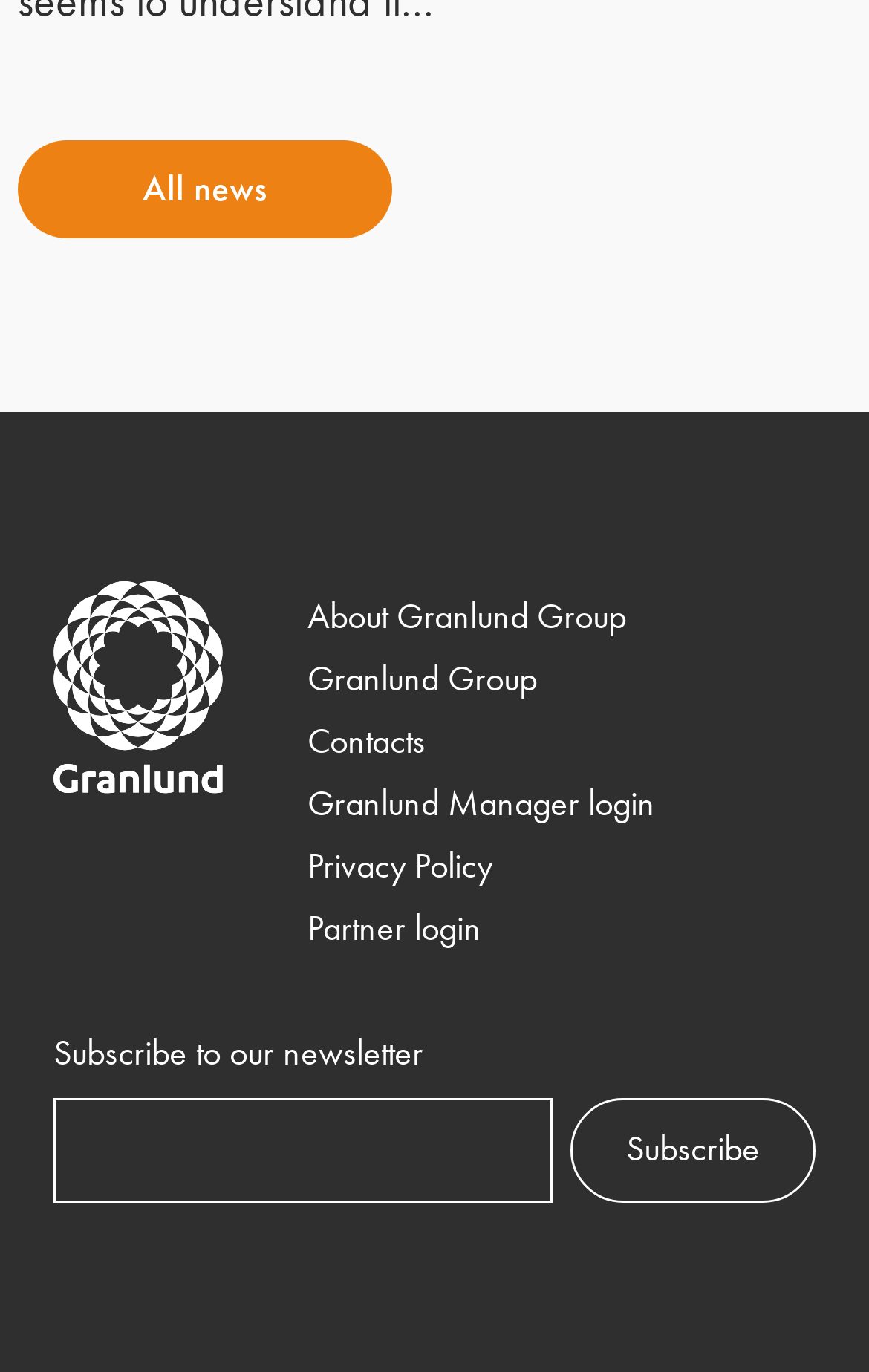Locate the bounding box coordinates of the clickable area to execute the instruction: "View Granlund Group". Provide the coordinates as four float numbers between 0 and 1, represented as [left, top, right, bottom].

[0.354, 0.477, 0.618, 0.511]